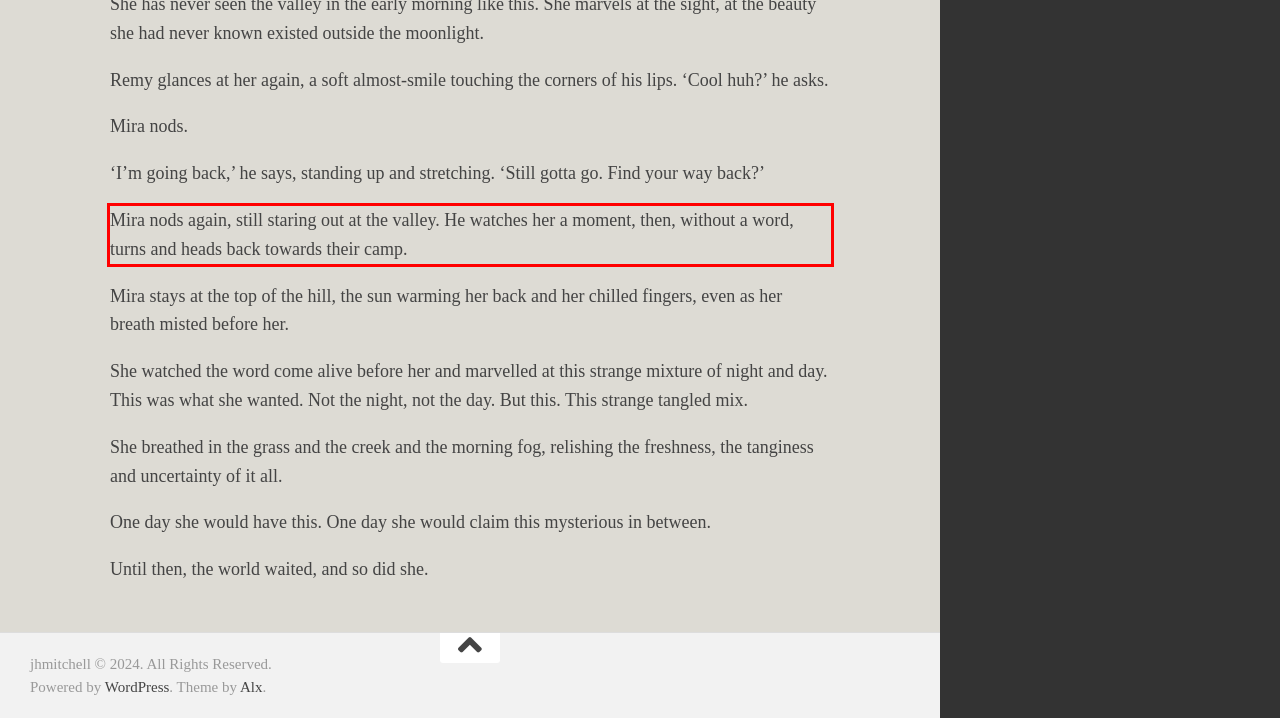Examine the webpage screenshot and use OCR to obtain the text inside the red bounding box.

Mira nods again, still staring out at the valley. He watches her a moment, then, without a word, turns and heads back towards their camp.